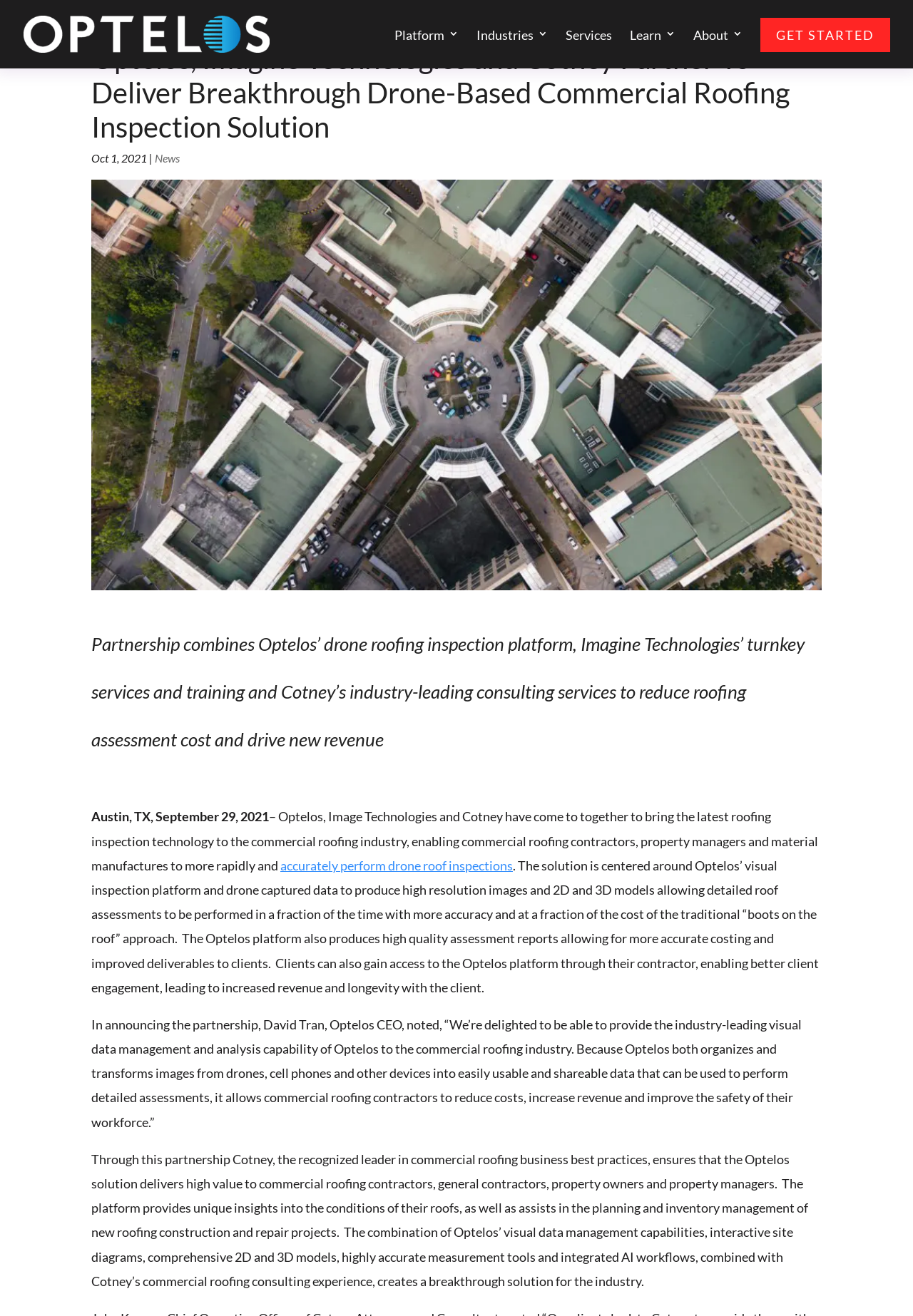Please specify the bounding box coordinates of the clickable region necessary for completing the following instruction: "Read more news". The coordinates must consist of four float numbers between 0 and 1, i.e., [left, top, right, bottom].

[0.17, 0.115, 0.197, 0.125]